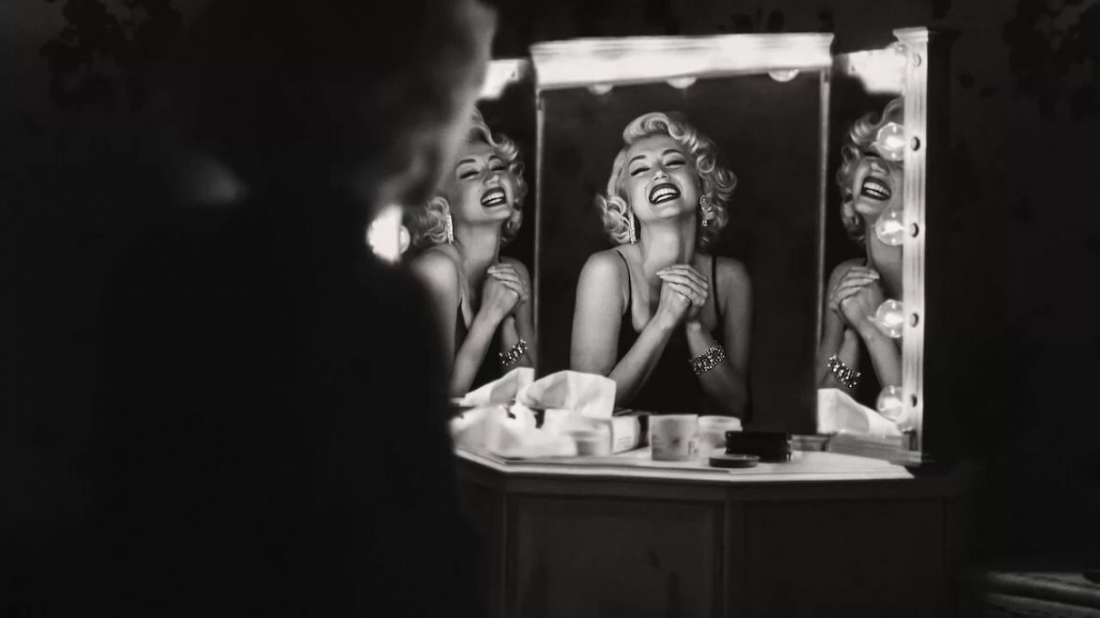Offer a thorough description of the image.

In a striking black-and-white image, a glamorous woman, reminiscent of a classic film star, is captured in front of a makeup mirror surrounded by bright lights. Her exuberant smile radiates joy as she playfully interacts with her reflection, showcasing her iconic wavy hairstyle. The scene exudes an atmosphere of nostalgia and elegance, drawing the viewer into a moment of joy and confidence. On the dressing table in front of her, various makeup products are thoughtfully arranged, hinting at the behind-the-scenes preparation for a performance or event. This visually captivating moment mirrors the article titled "Blondes Don’t Have More Fun: A Review of Netflix’s Blonde," eliciting themes of beauty, fame, and the multifaceted experiences of women in the spotlight. The image is complemented by a photo credit to Plan B Entertainment, emphasizing its cinematic ties.